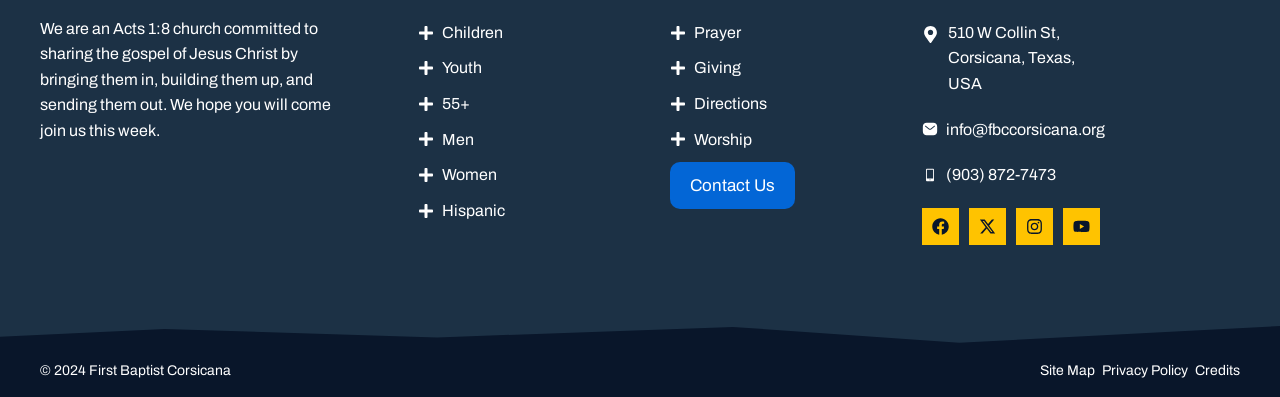Determine the bounding box coordinates for the region that must be clicked to execute the following instruction: "Click the 'privacy fence screen' link".

None